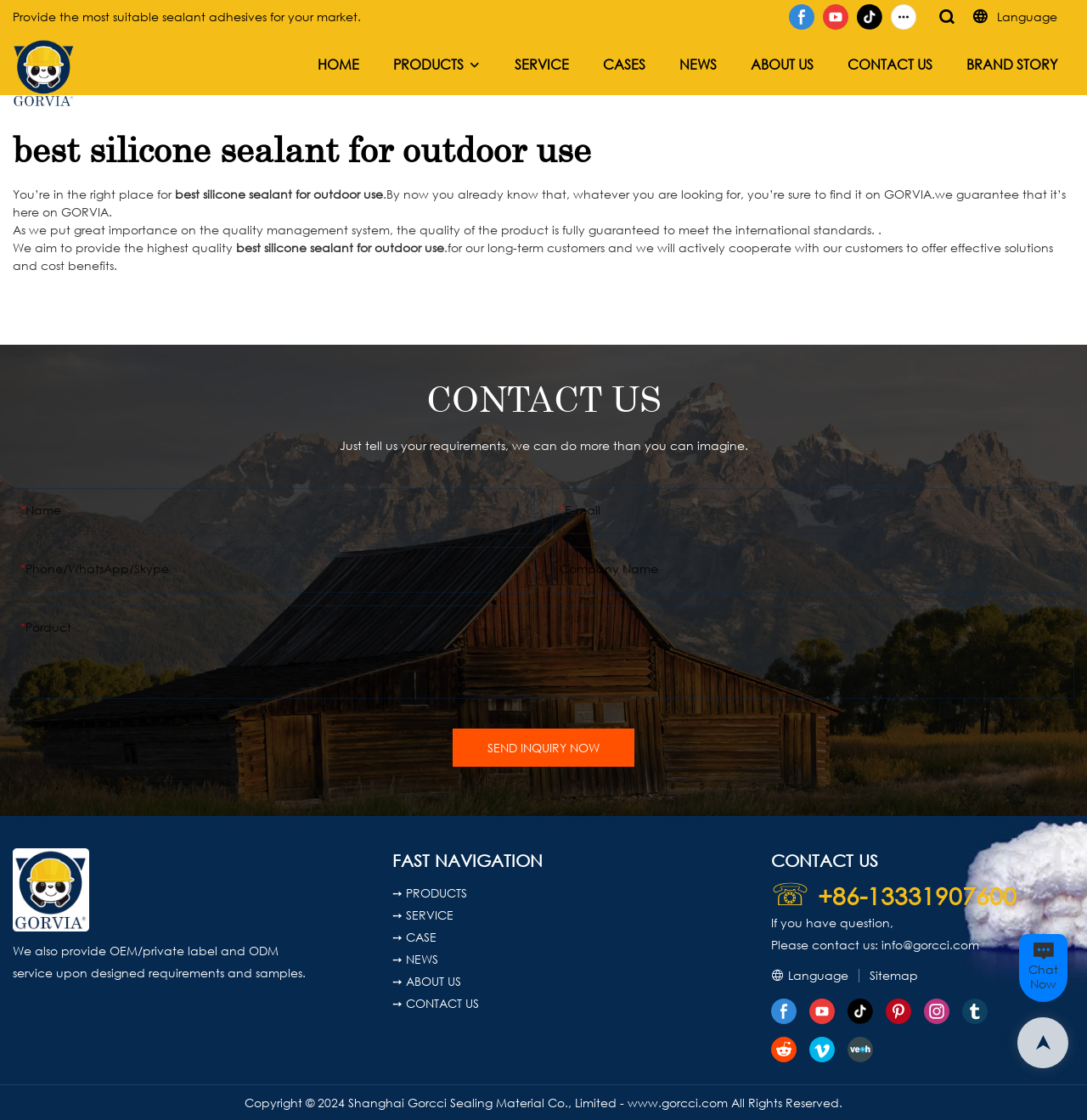Please determine the bounding box coordinates of the element to click in order to execute the following instruction: "Enter your name in the input field". The coordinates should be four float numbers between 0 and 1, specified as [left, top, right, bottom].

[0.019, 0.455, 0.485, 0.47]